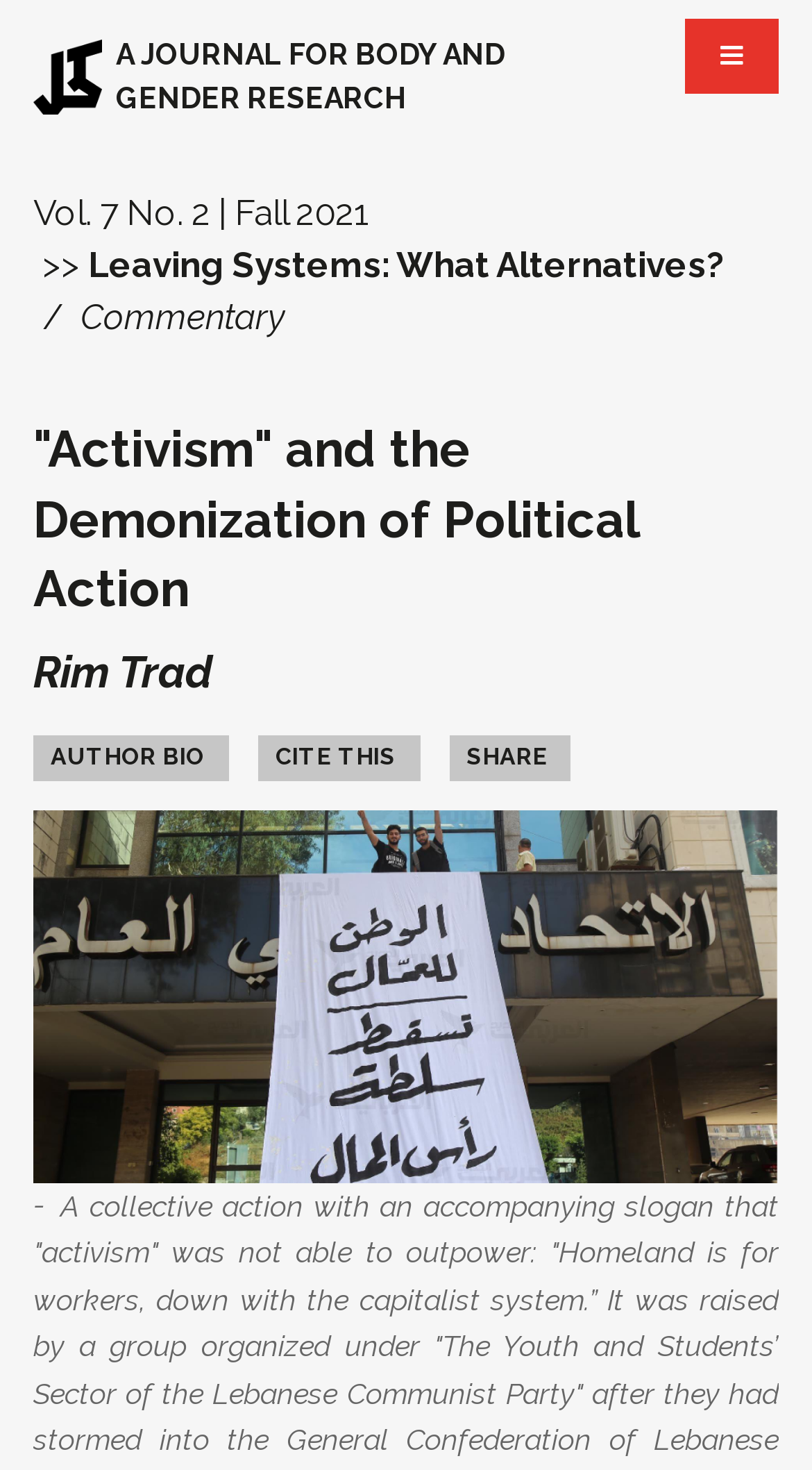What is the author's name of the current article?
Provide an in-depth and detailed explanation in response to the question.

I determined the author's name by looking for a link element with a description that suggests it is an author's name. The link element with the text 'Rim Trad' has a bounding box coordinate of [0.041, 0.439, 0.262, 0.475], indicating that it is located near the title of the article and is likely the author's name.